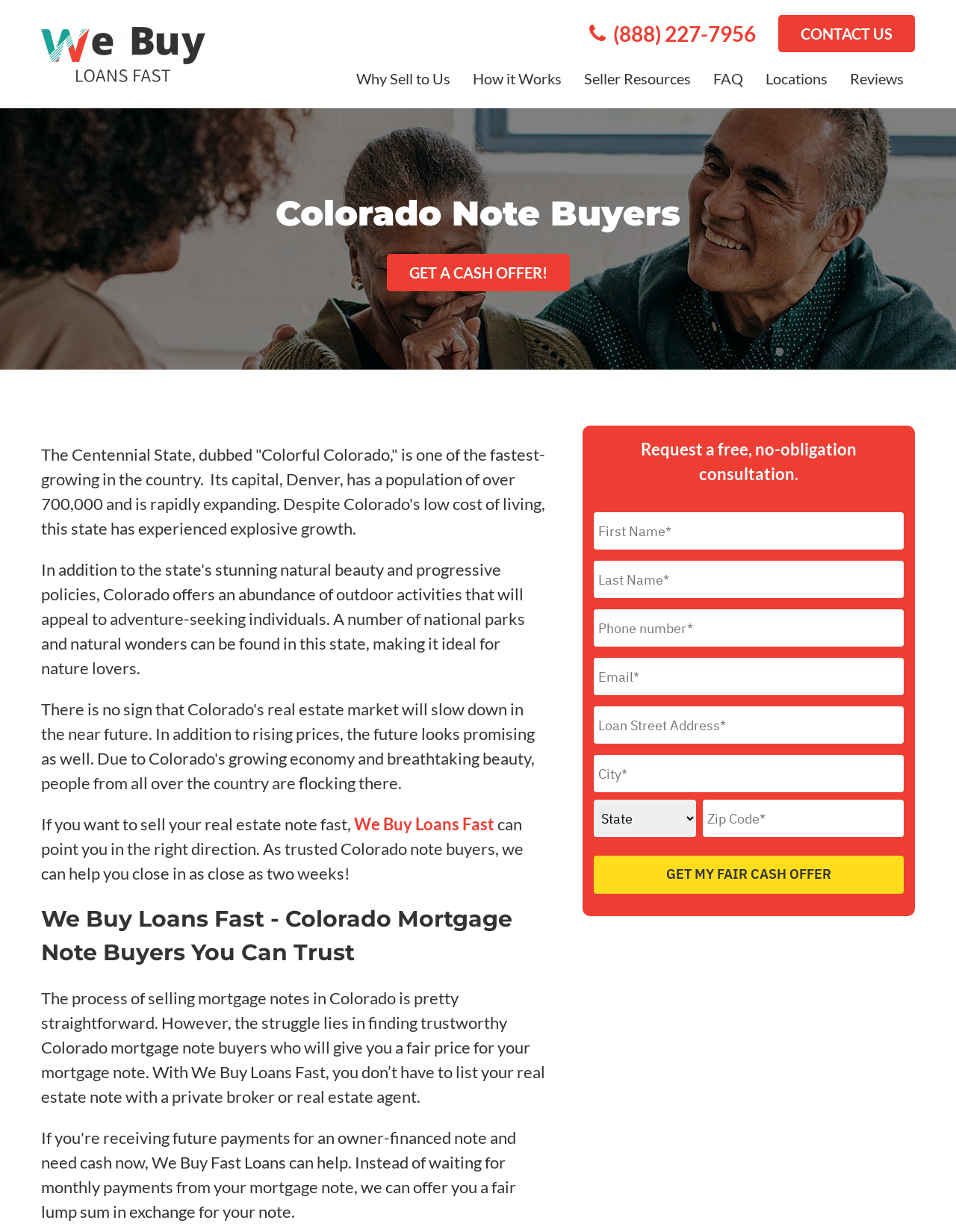What is the minimum time to close a deal?
Use the information from the image to give a detailed answer to the question.

I found this information by reading the paragraph that starts with 'If you want to sell your real estate note fast,'. It mentions that We Buy Loans Fast can help close a deal in as close as two weeks.